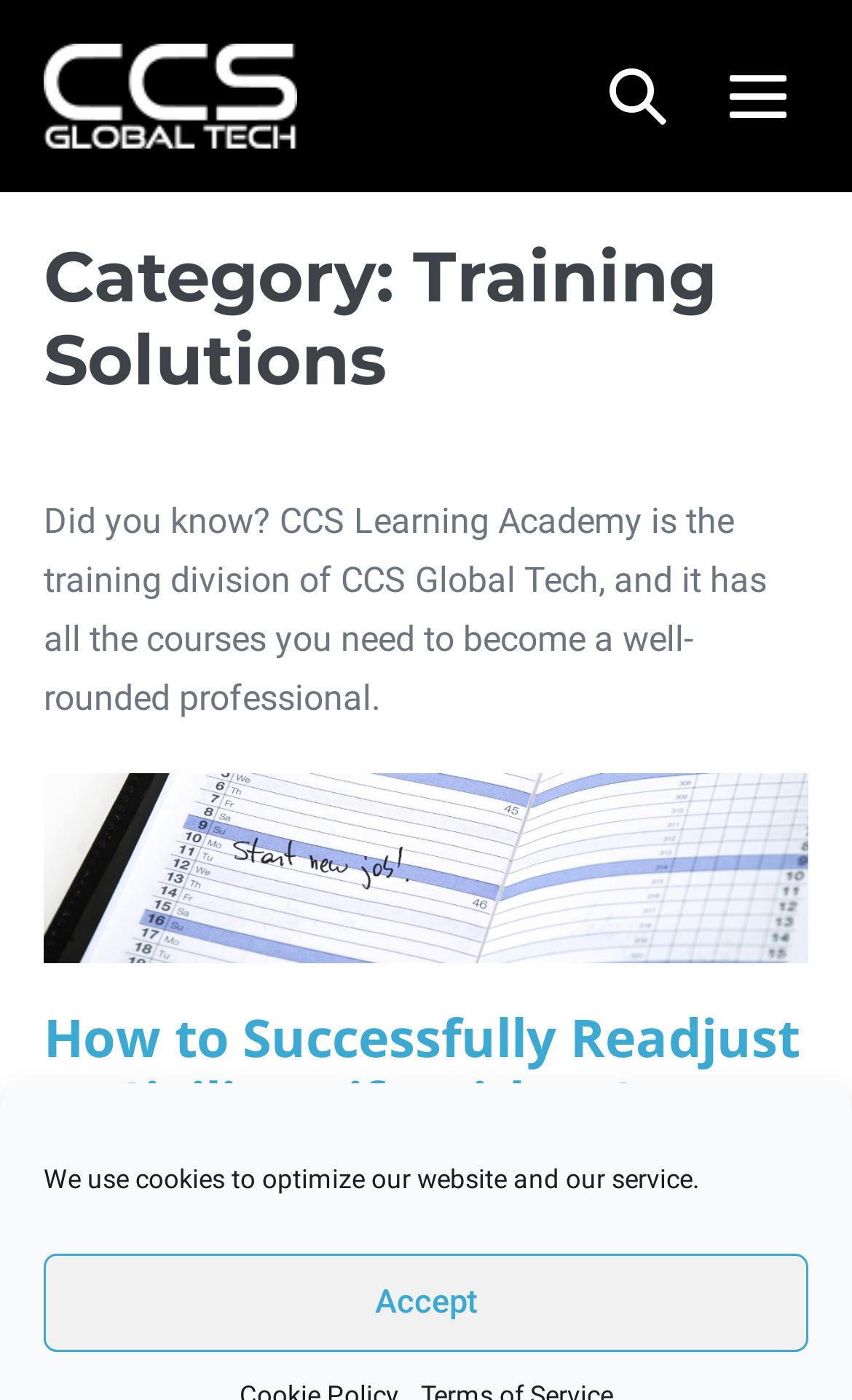Using the provided element description: "Search Toggle Search for:", identify the bounding box coordinates. The coordinates should be four floats between 0 and 1 in the order [left, top, right, bottom].

[0.715, 0.034, 0.782, 0.103]